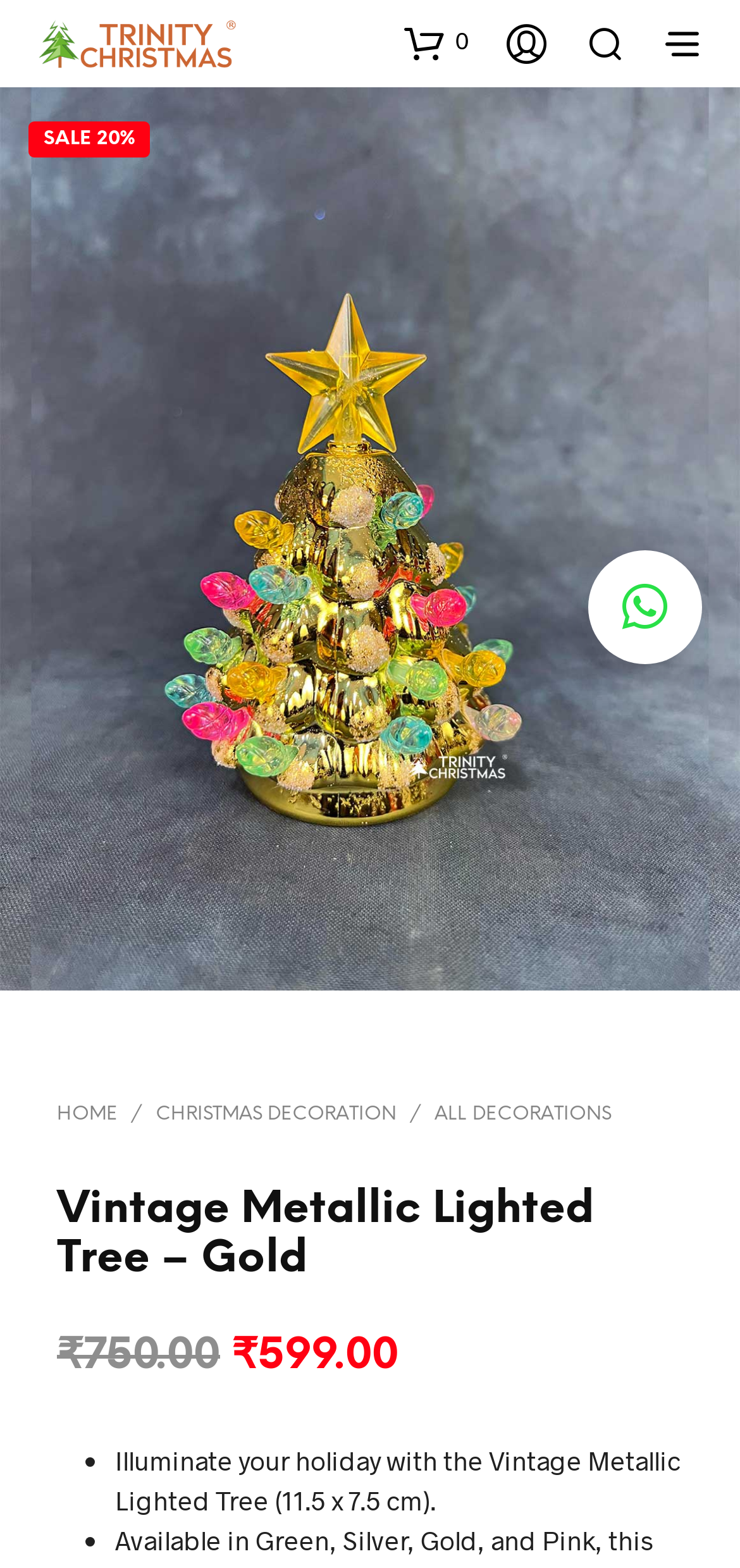What is the current price of the product? Please answer the question using a single word or phrase based on the image.

₹599.00